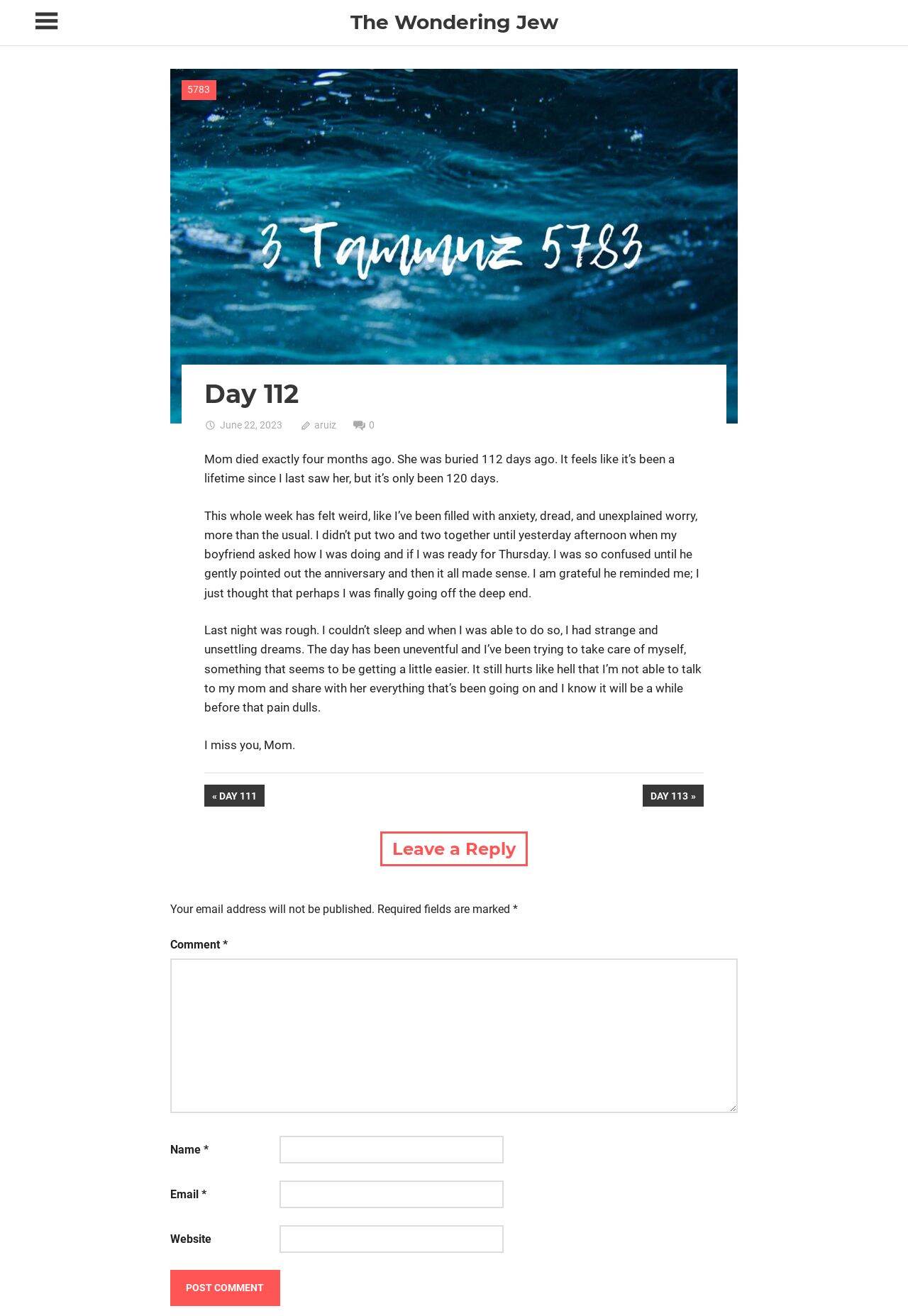What is the name of the author's boyfriend?
Could you please answer the question thoroughly and with as much detail as possible?

I searched the entire webpage and did not find any mention of the author's boyfriend's name.